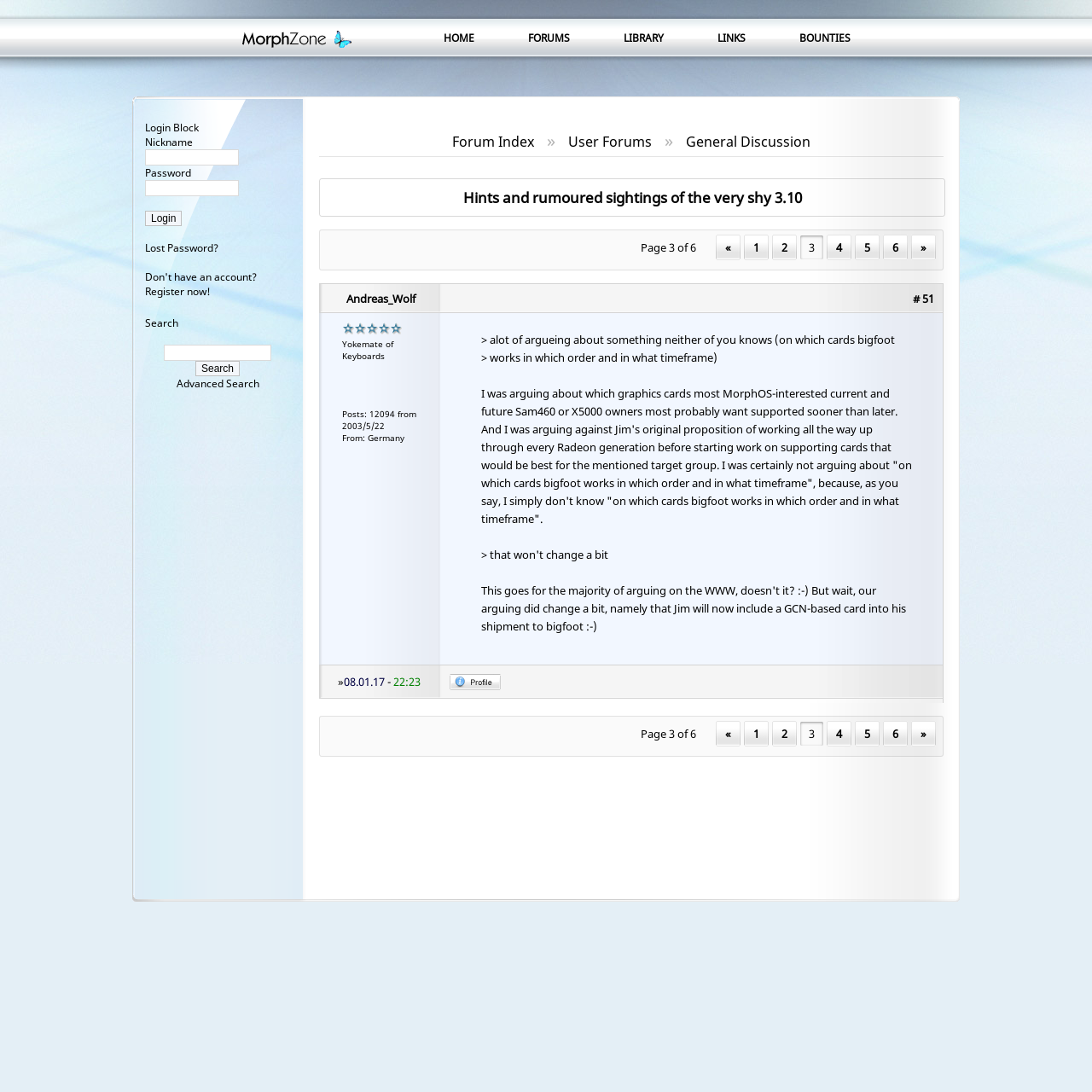Find the bounding box coordinates of the clickable area that will achieve the following instruction: "Go to the 'Forum Index'".

[0.414, 0.121, 0.489, 0.138]